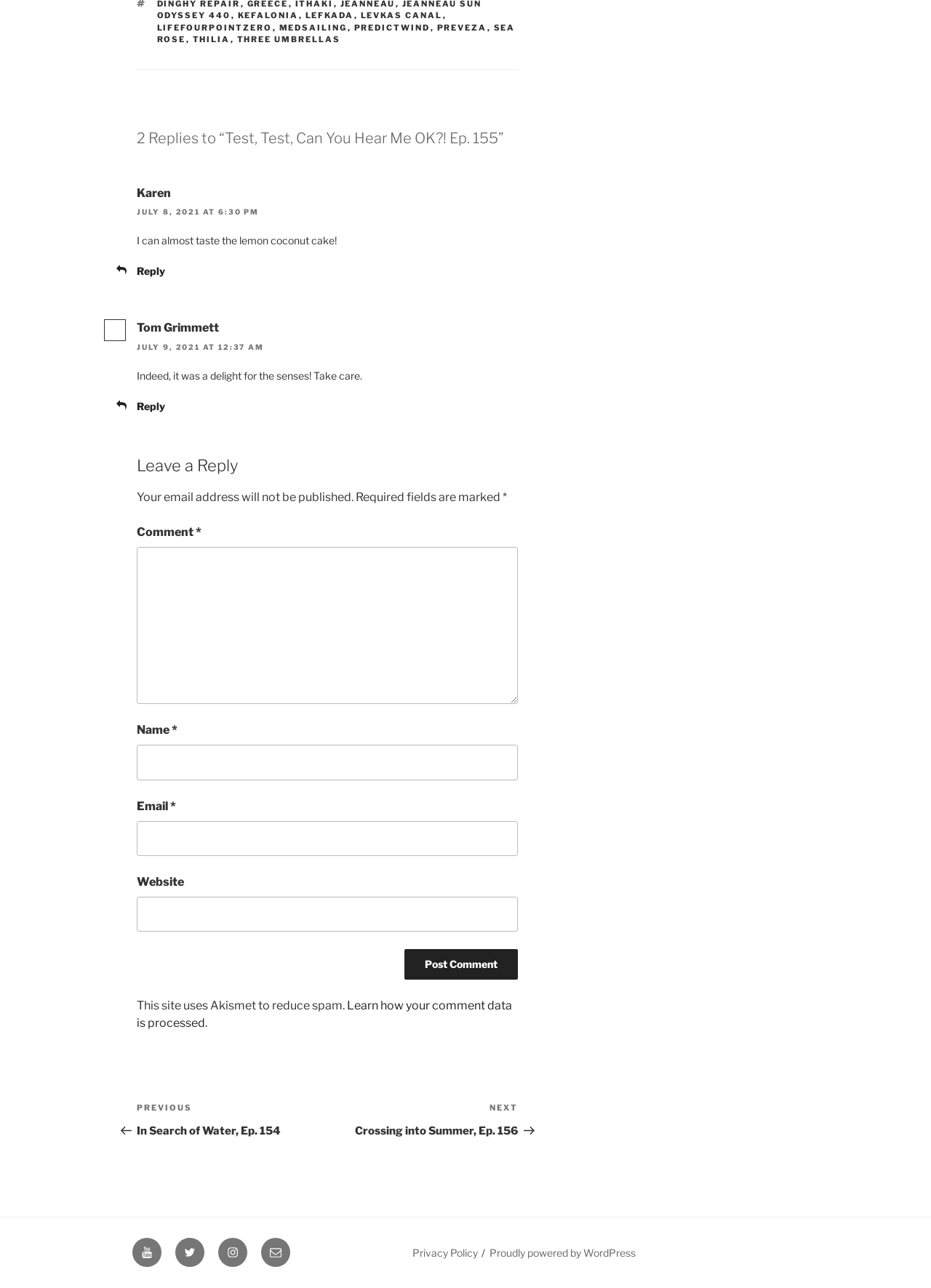Locate the bounding box coordinates of the clickable part needed for the task: "Click on the 'Post Comment' button".

[0.435, 0.737, 0.556, 0.761]